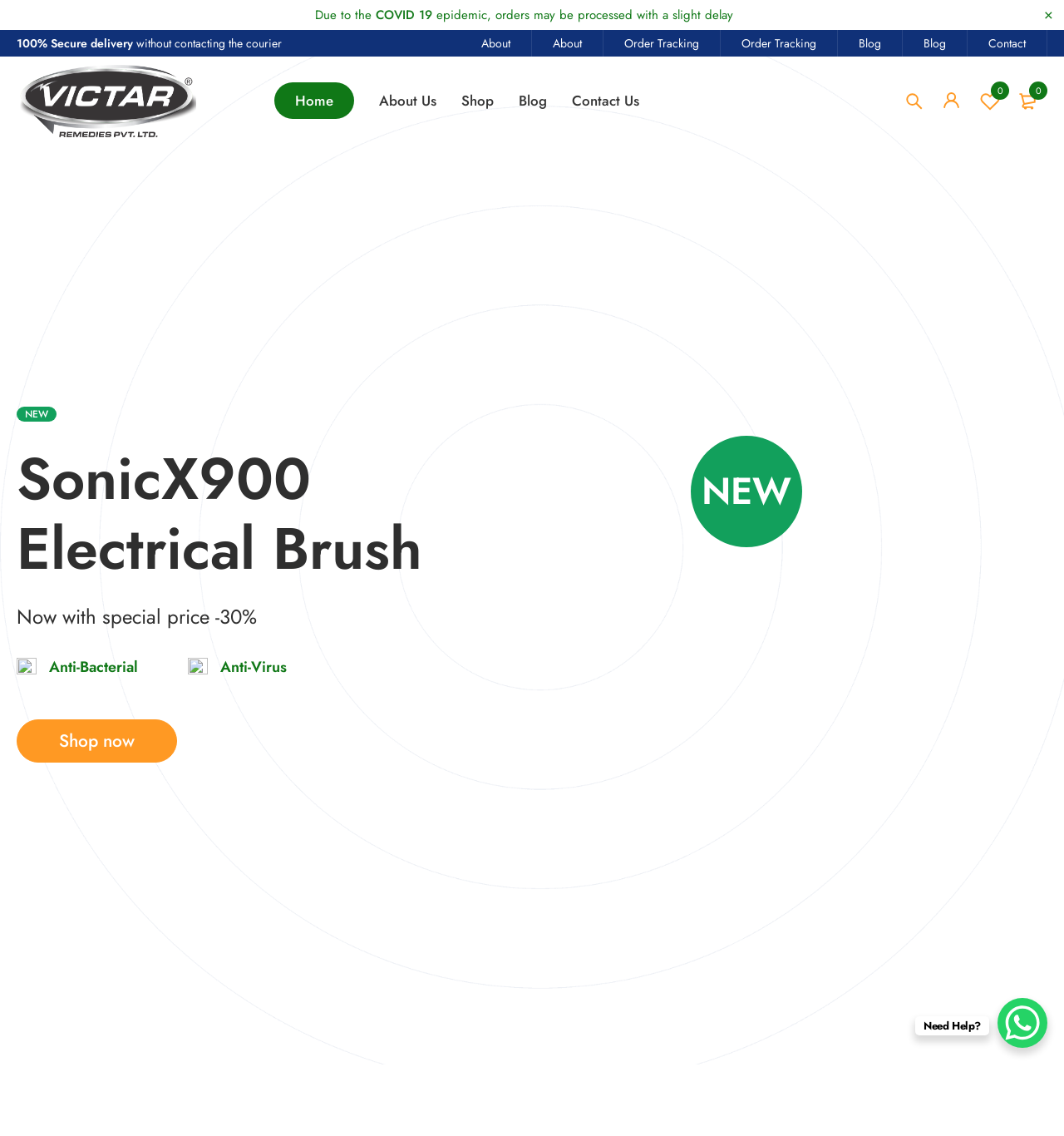Specify the bounding box coordinates for the region that must be clicked to perform the given instruction: "Click on Shop now".

[0.016, 0.633, 0.166, 0.671]